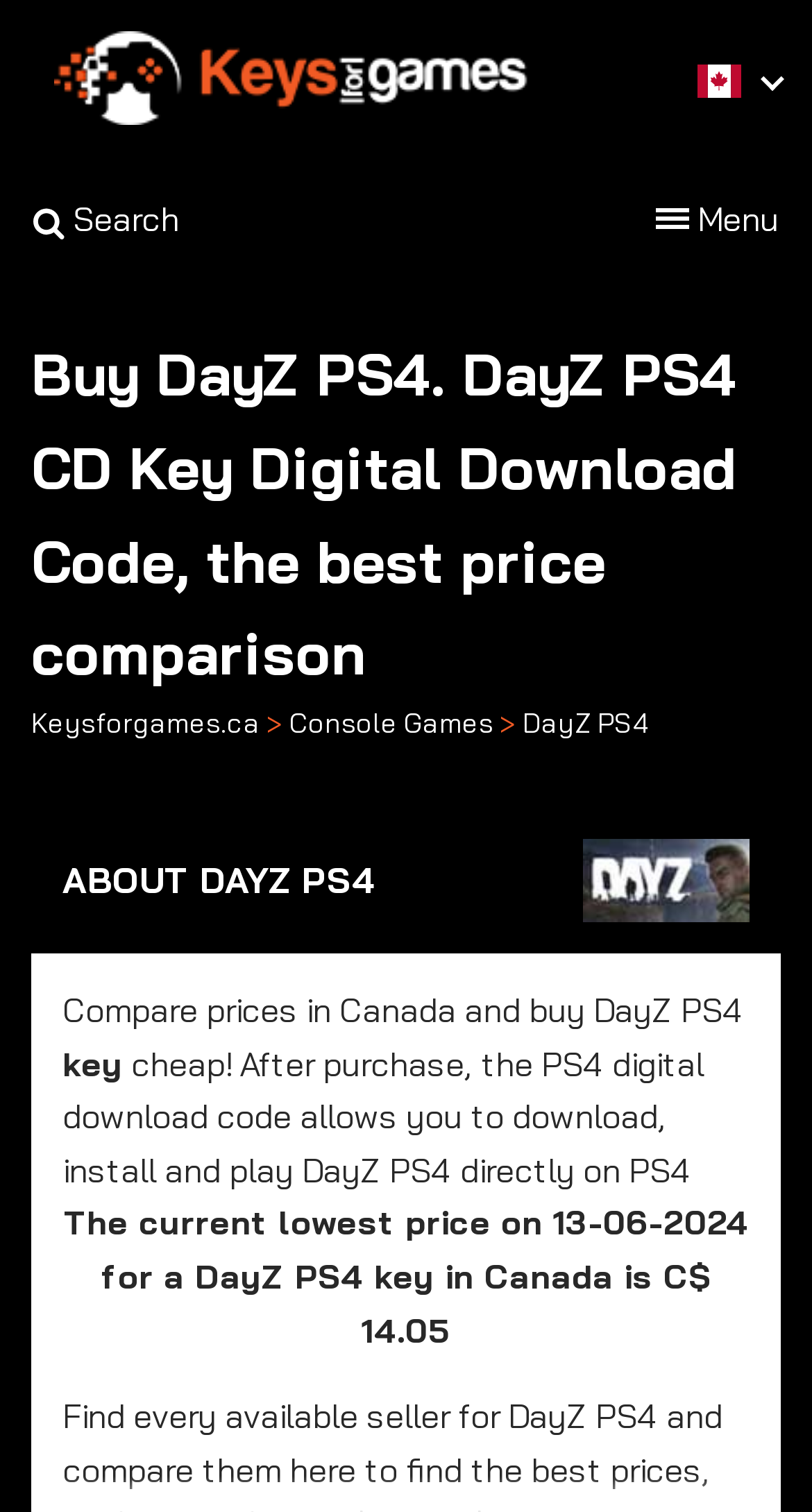Analyze the image and deliver a detailed answer to the question: What is the website's name?

I found the answer by looking at the link and image that mentions the website's name, which is 'Keysforgames.ca'.